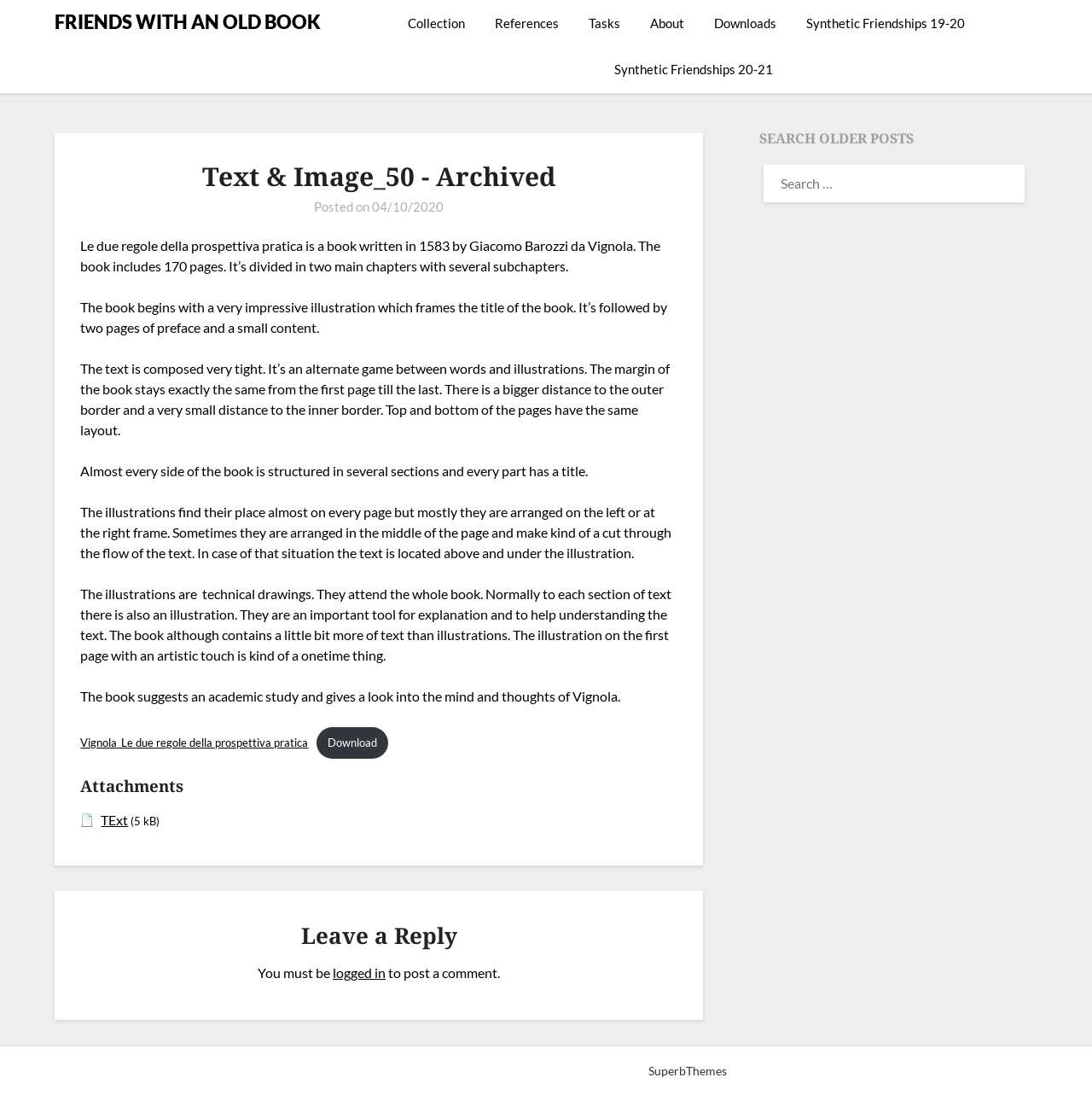Construct a comprehensive description capturing every detail on the webpage.

This webpage is about a book titled "Le due regole della prospettiva pratica" written by Giacomo Barozzi da Vignola in 1583. The page is divided into two main sections: the main content area and a complementary section on the right.

At the top of the page, there are seven links: "FRIENDS WITH AN OLD BOOK", "Collection", "References", "Tasks", "About", "Downloads", and "Synthetic Friendships 19-20" and "Synthetic Friendships 20-21". Below these links, there is a main content area that contains an article about the book.

The article starts with a header "Text & Image_50 - Archived" and a posted date "04/10/2020". The content of the article is divided into several paragraphs, describing the book's structure, layout, and illustrations. There are six paragraphs in total, each describing a different aspect of the book.

On the right side of the page, there is a complementary section that contains a search bar with a heading "SEARCH OLDER POSTS" above it. Below the search bar, there is a copyright notice "©2024 FRIENDS WITH AN OLD BOOK" and a powered by message "Powered by SuperbThemes".

At the bottom of the main content area, there is a section for leaving a reply, which requires users to be logged in. There are also several links and attachments related to the book, including a download link.